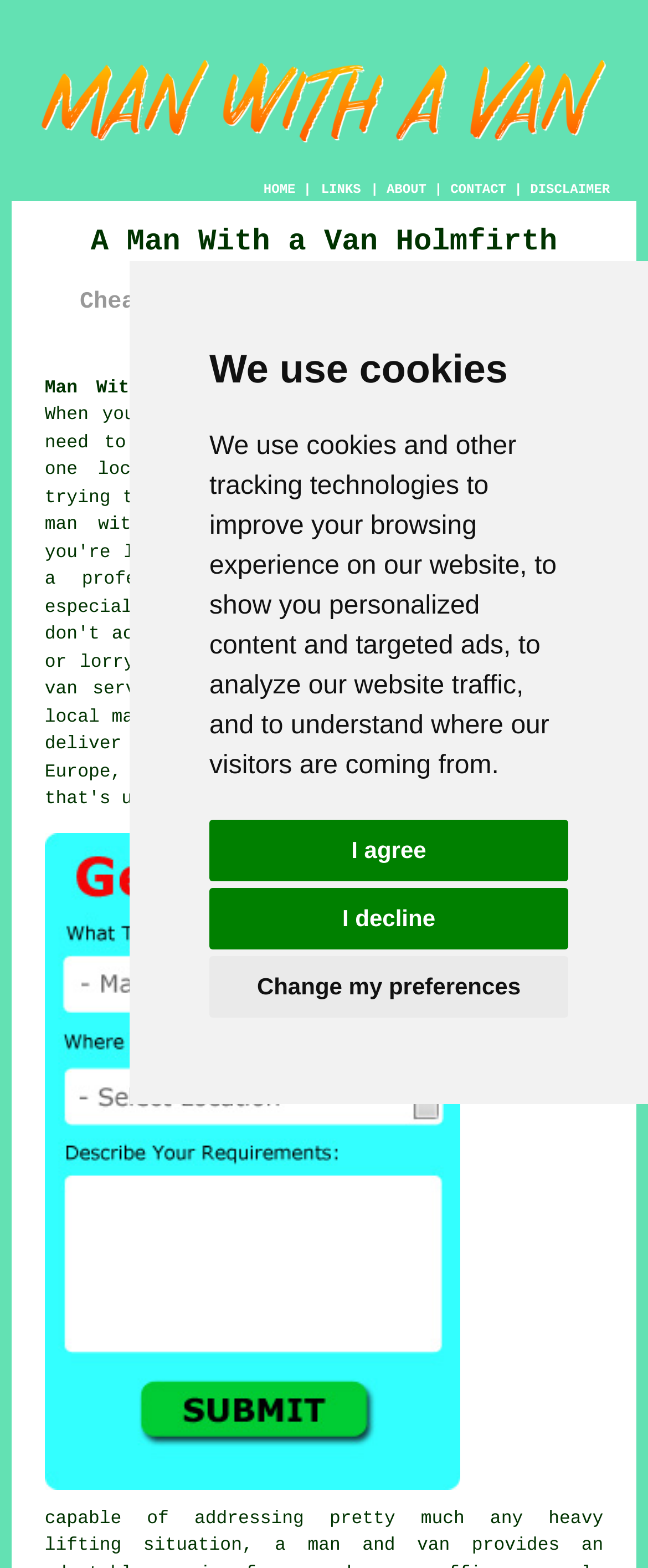Please mark the bounding box coordinates of the area that should be clicked to carry out the instruction: "Click the man with a van link".

[0.069, 0.329, 0.35, 0.342]